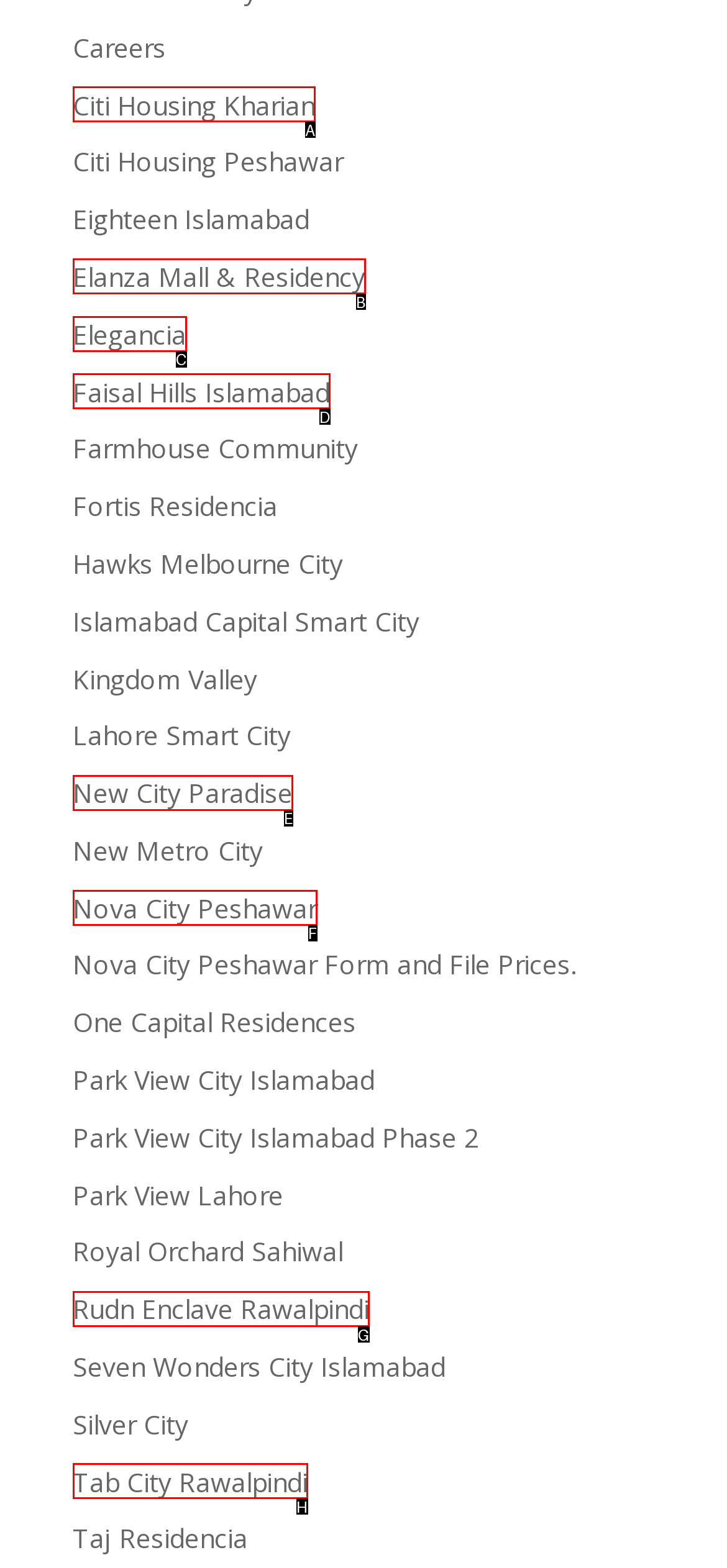Choose the option that aligns with the description: Citi Housing Kharian
Respond with the letter of the chosen option directly.

A